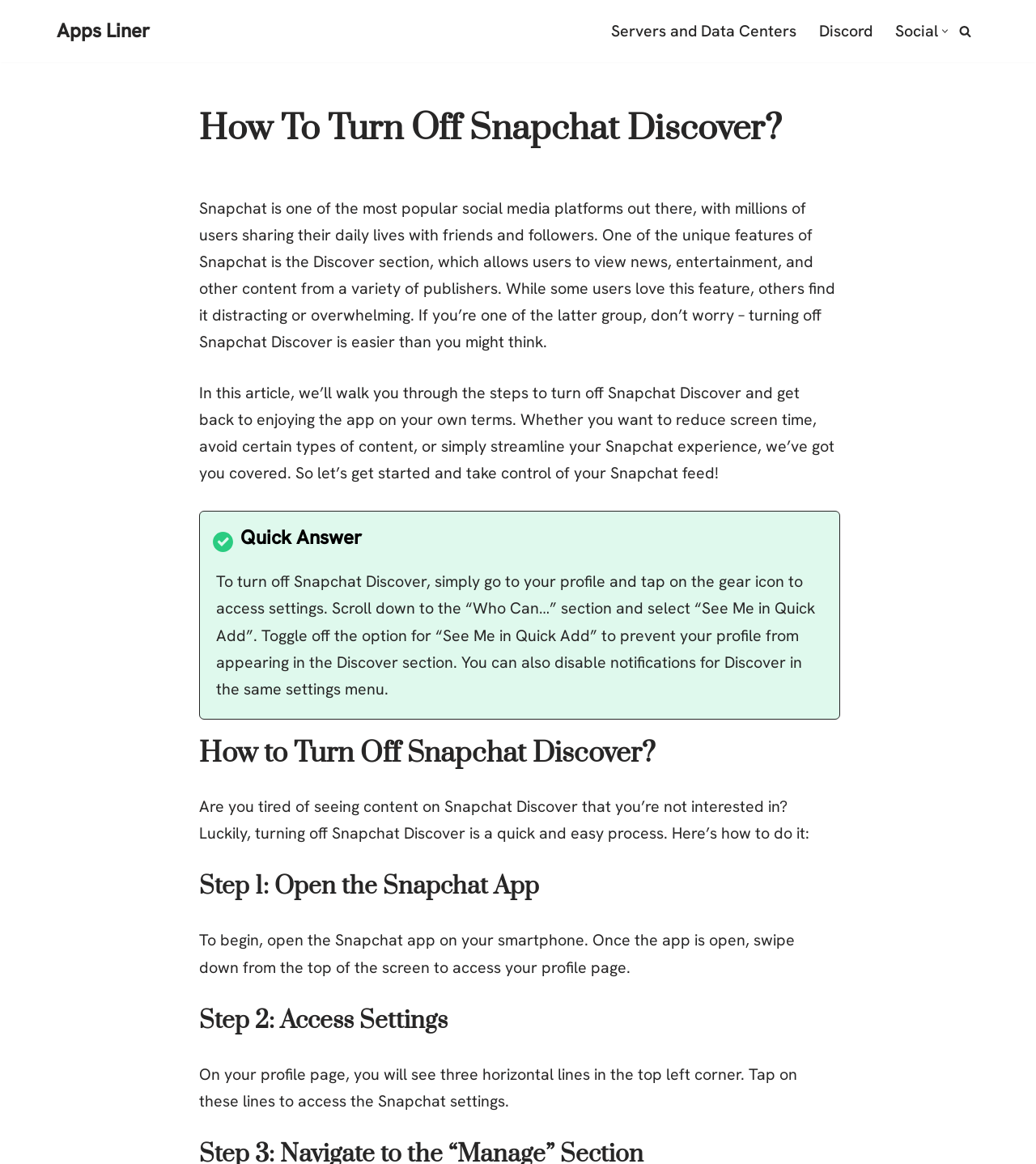Give an extensive and precise description of the webpage.

This webpage is about a tutorial on how to turn off Snapchat Discover. At the top left corner, there is a "Skip to content" link. Next to it, there is a link to "Apps Liner". On the top right corner, there is a navigation menu with links to "Servers and Data Centers", "Discord", and "Social". There is also a "Search" link with a magnifying glass icon.

The main content of the webpage is divided into sections with headings. The first heading is "How To Turn Off Snapchat Discover?" which is also the title of the webpage. Below it, there is a brief introduction to Snapchat and its Discover feature. The introduction is followed by a paragraph explaining the purpose of the article, which is to guide users on how to turn off Snapchat Discover.

The tutorial is divided into steps, each with its own heading. The first step is to open the Snapchat app, and the second step is to access settings. Each step has a brief description of the actions to take. The text is accompanied by no images, but there is a blank image icon next to the "Search" link.

The layout of the webpage is organized, with clear headings and concise text. The navigation menu and search link are easily accessible at the top of the page. The tutorial is easy to follow, with each step clearly explained and separated from the others.